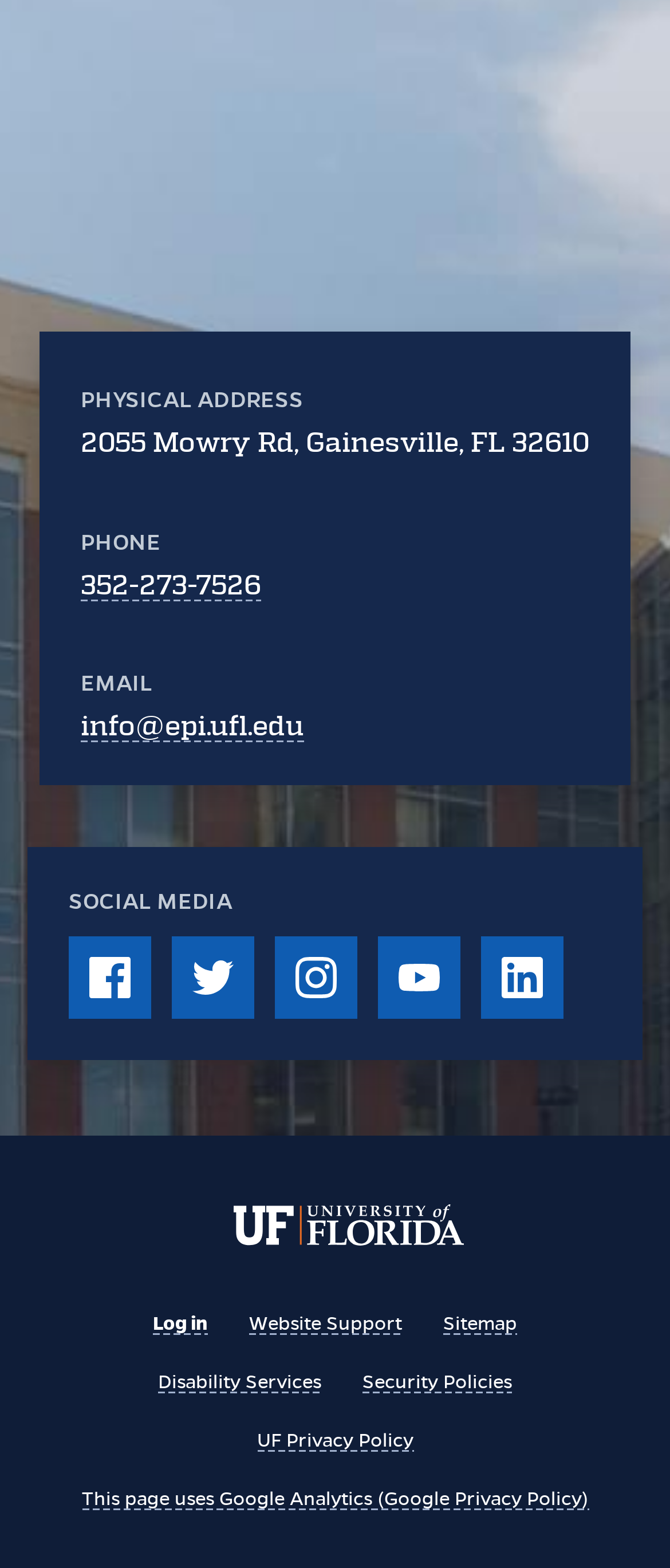What is the logo of the organization?
Please give a detailed and thorough answer to the question, covering all relevant points.

The logo of the organization can be found in the section below the social media links, where an image of the 'UF Logo' is displayed.